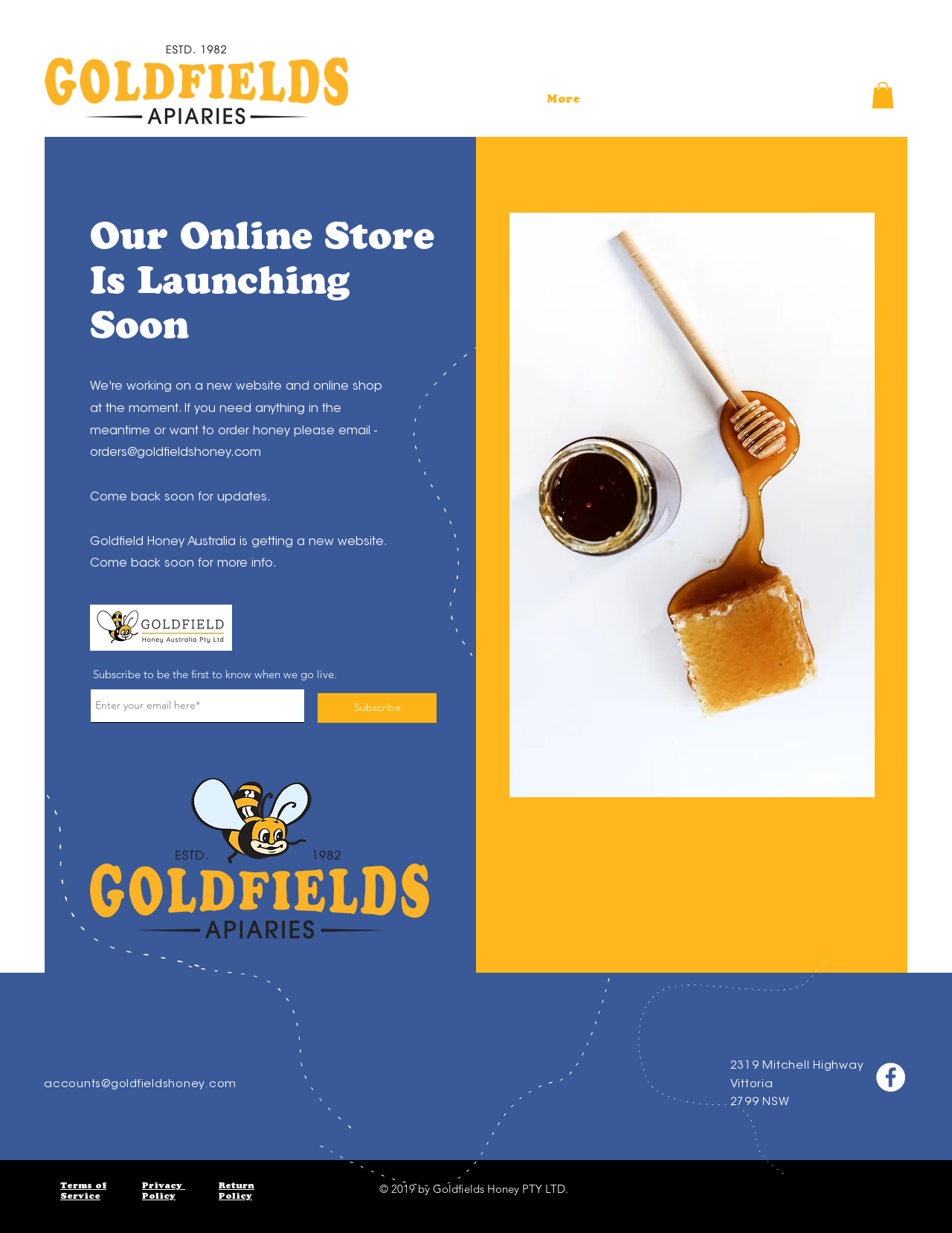Identify the bounding box of the UI element described as follows: "Terms of Service". Provide the coordinates as four float numbers in the range of 0 to 1 [left, top, right, bottom].

[0.063, 0.959, 0.112, 0.975]